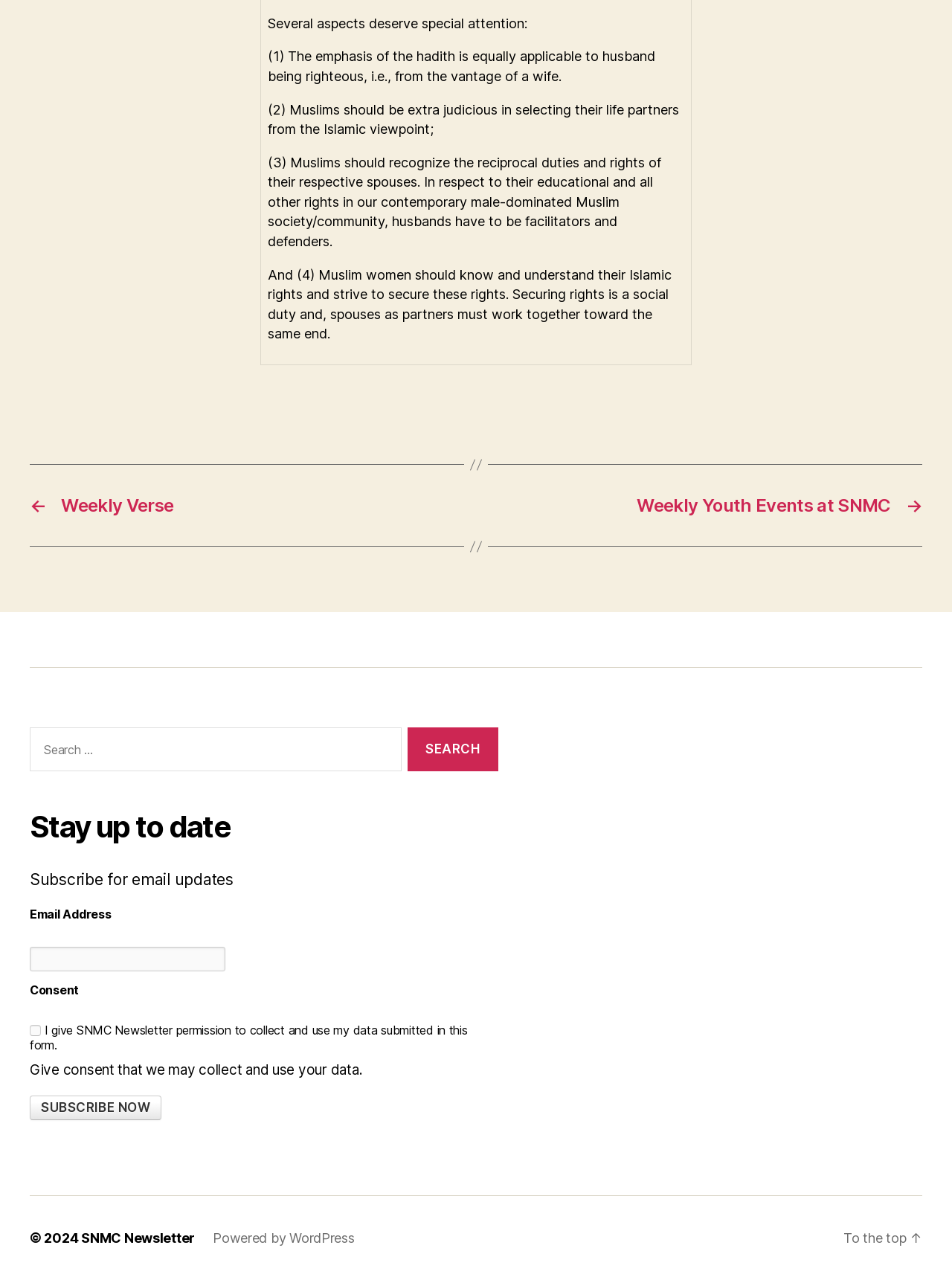Given the element description, predict the bounding box coordinates in the format (top-left x, top-left y, bottom-right x, bottom-right y), using floating point numbers between 0 and 1: ← Weekly Verse

[0.031, 0.387, 0.484, 0.403]